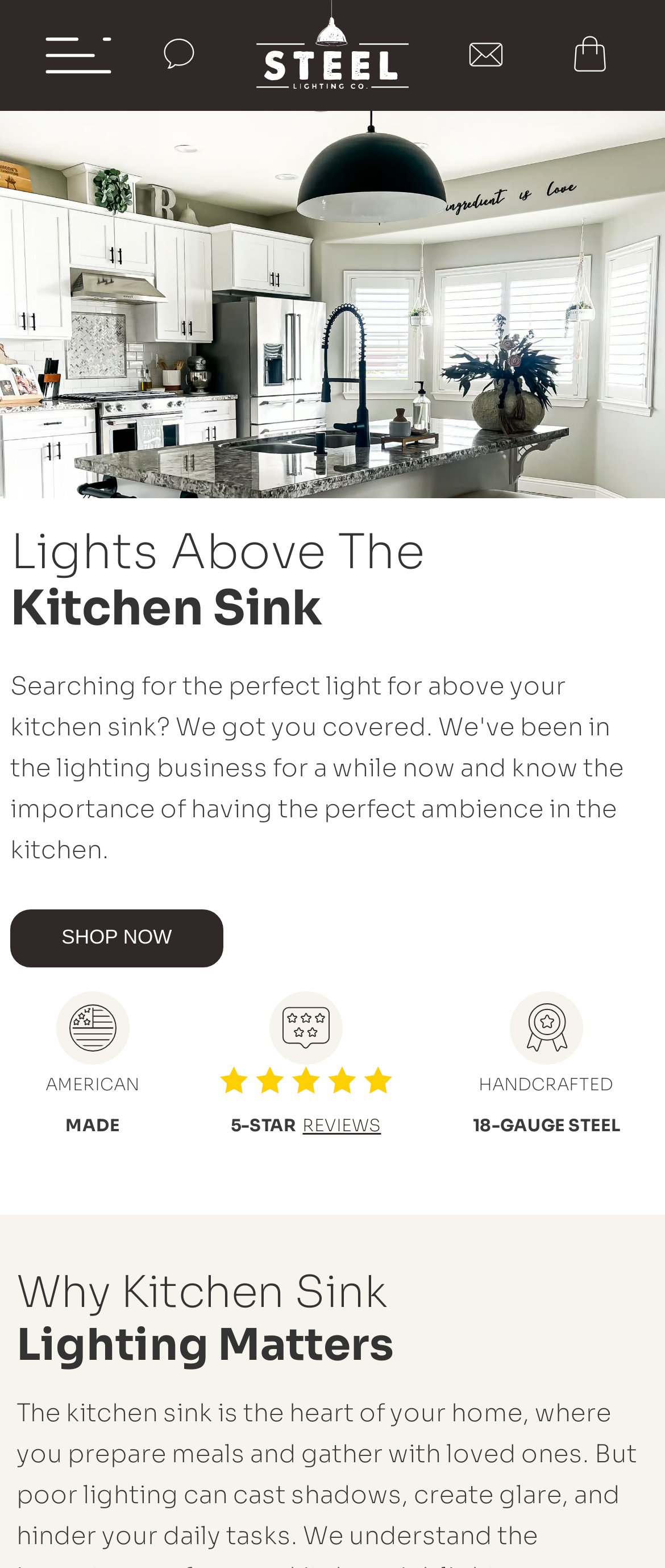Please determine the bounding box coordinates for the UI element described as: "alt="Mail Icon"".

[0.694, 0.028, 0.766, 0.043]